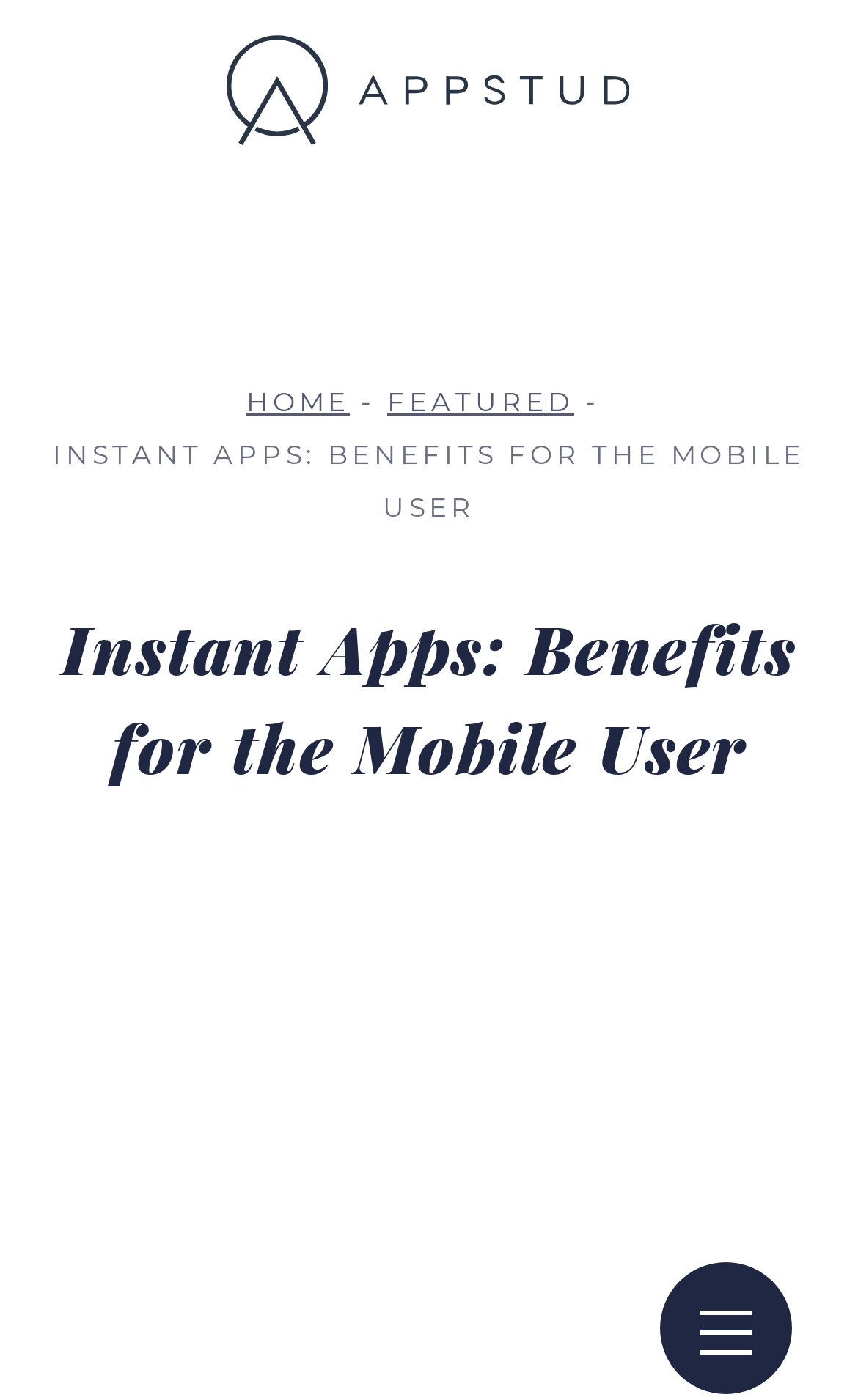Answer in one word or a short phrase: 
What is the layout of the webpage?

Header with navigation, followed by content